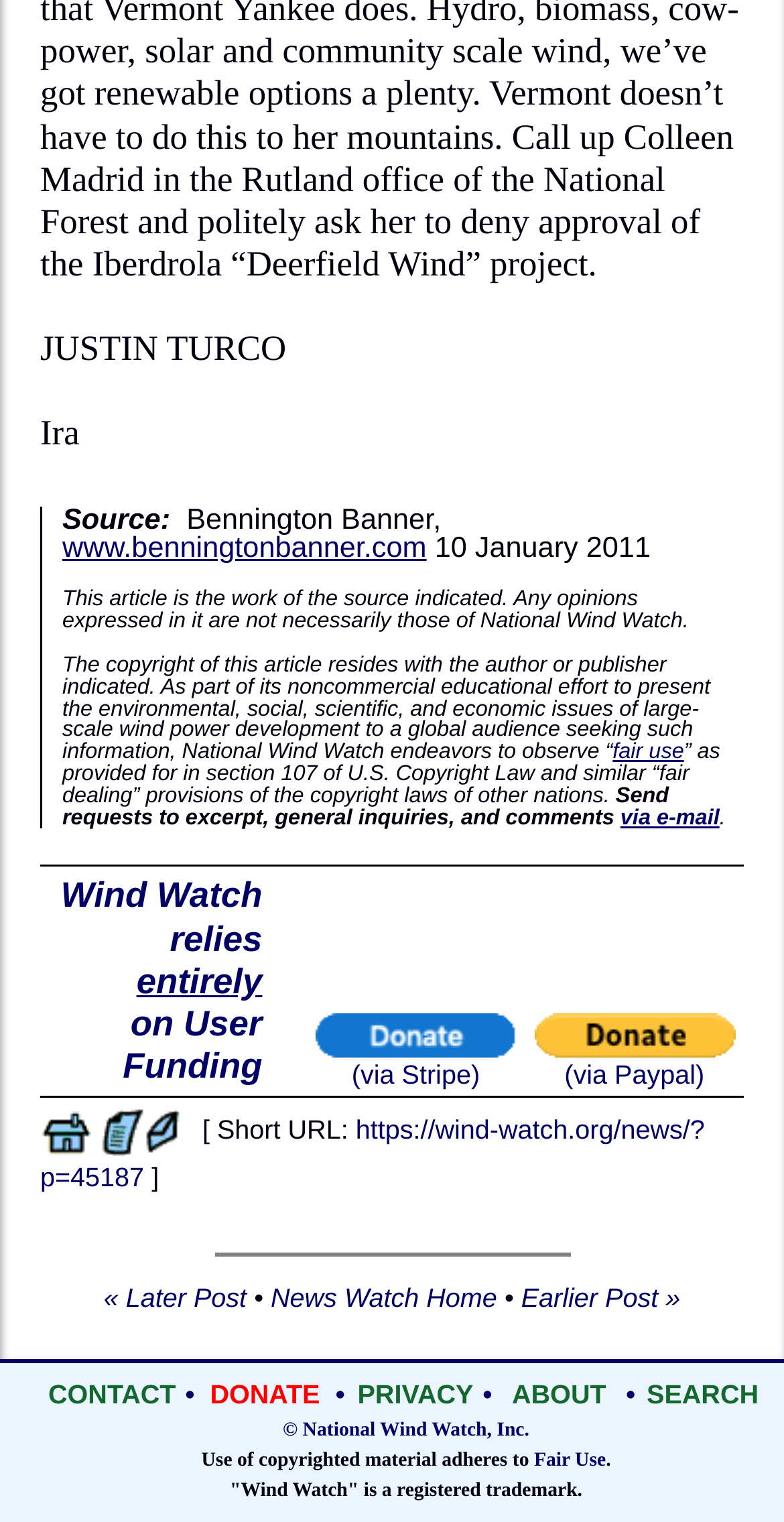Using the description "Earlier Post »", predict the bounding box of the relevant HTML element.

[0.665, 0.843, 0.868, 0.863]